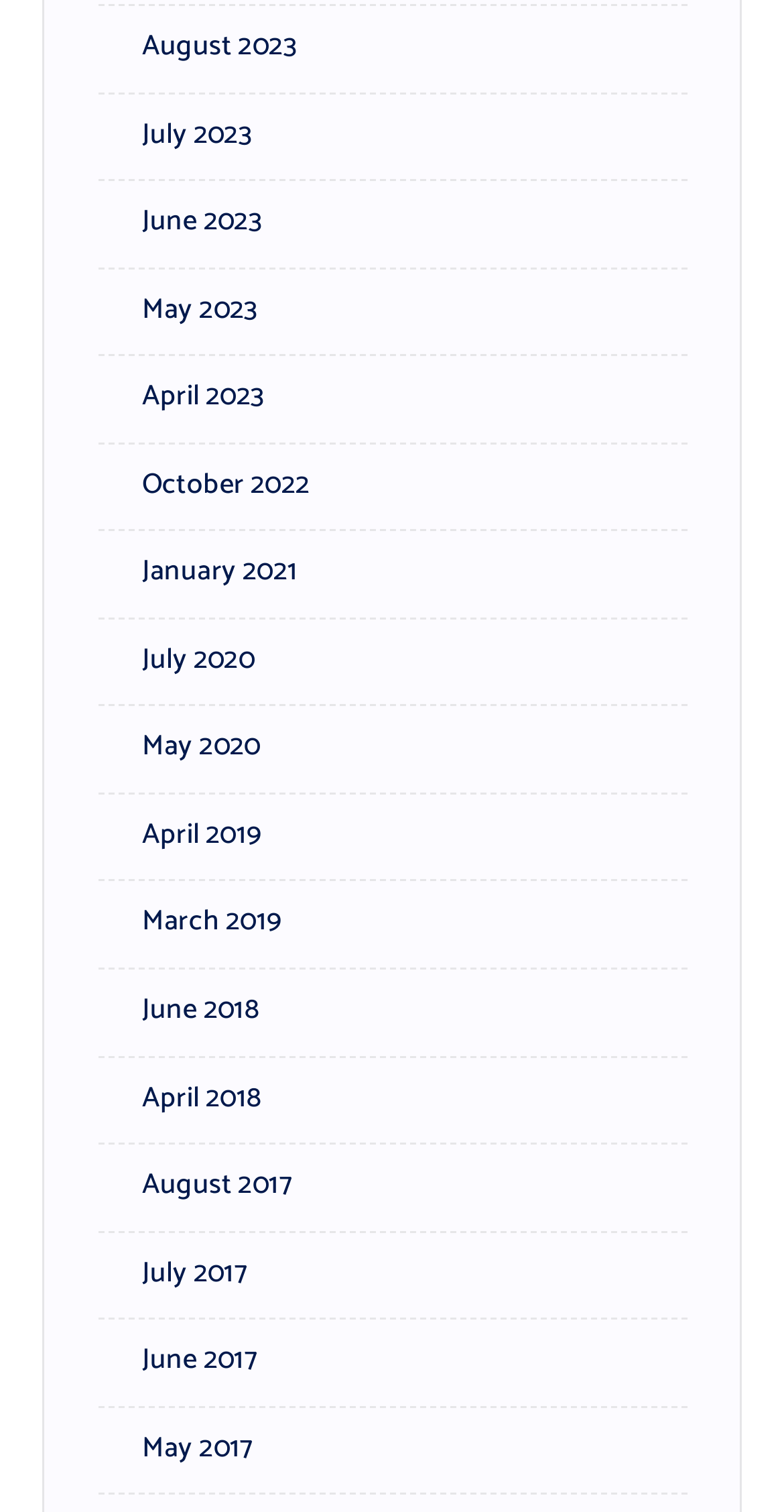Use a single word or phrase to answer the question: 
How many links are there for the year 2020?

2